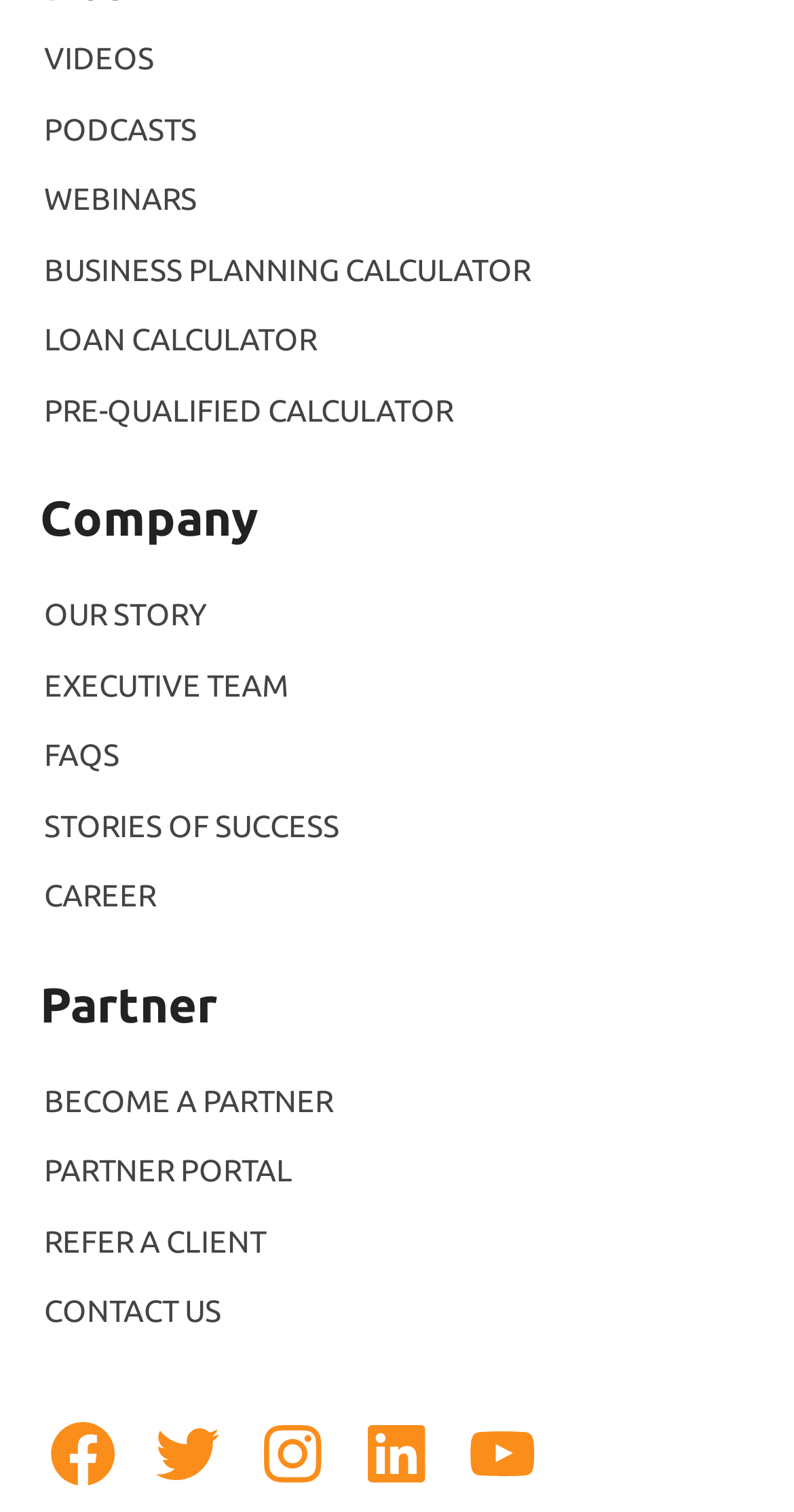What is the last link under the 'Company' category?
From the screenshot, provide a brief answer in one word or phrase.

CAREER